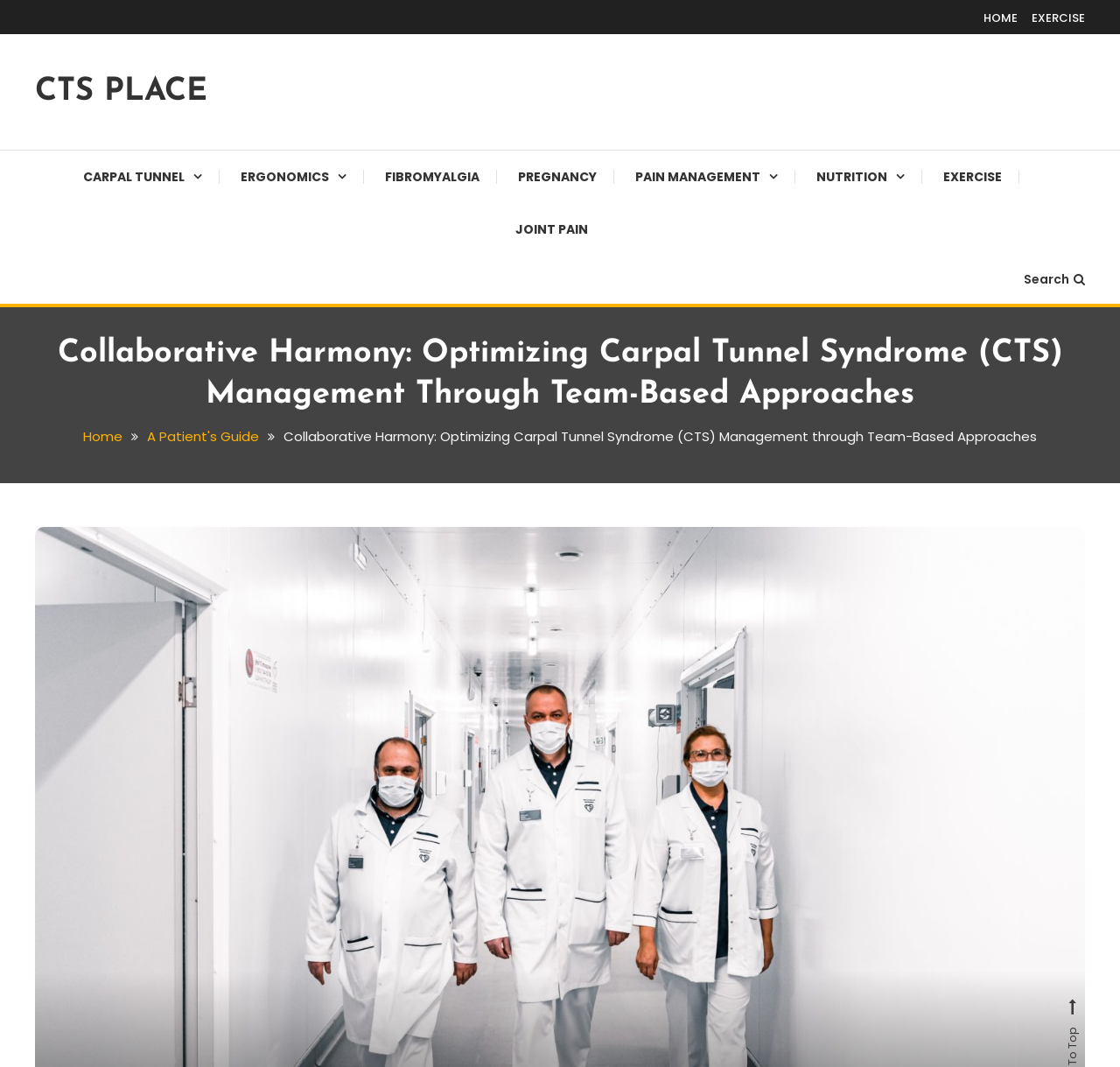Bounding box coordinates are specified in the format (top-left x, top-left y, bottom-right x, bottom-right y). All values are floating point numbers bounded between 0 and 1. Please provide the bounding box coordinate of the region this sentence describes: Pain Management

[0.552, 0.141, 0.71, 0.19]